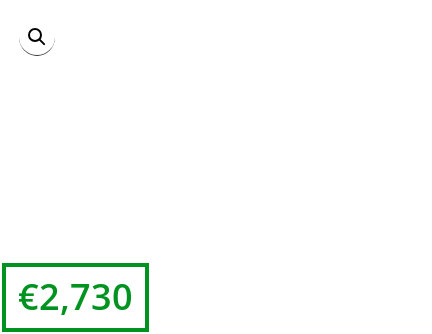Detail all significant aspects of the image you see.

The image showcases the "Heat Design Woodland Double Sided Stove 8kW," highlighting its modern design and practical features. The stove is designed to heat two rooms effectively, making it a perfect centerpiece for open-plan living areas. It includes a direct external air connection and is suitable for wood-burning, even in smoke control zones. The image emphasizes the stove's elegant aesthetics, crafted with classic cast iron doors that open from both sides for easy access. Below the image, the price is prominently displayed as €2,730, underlining its value as a premium heating solution.